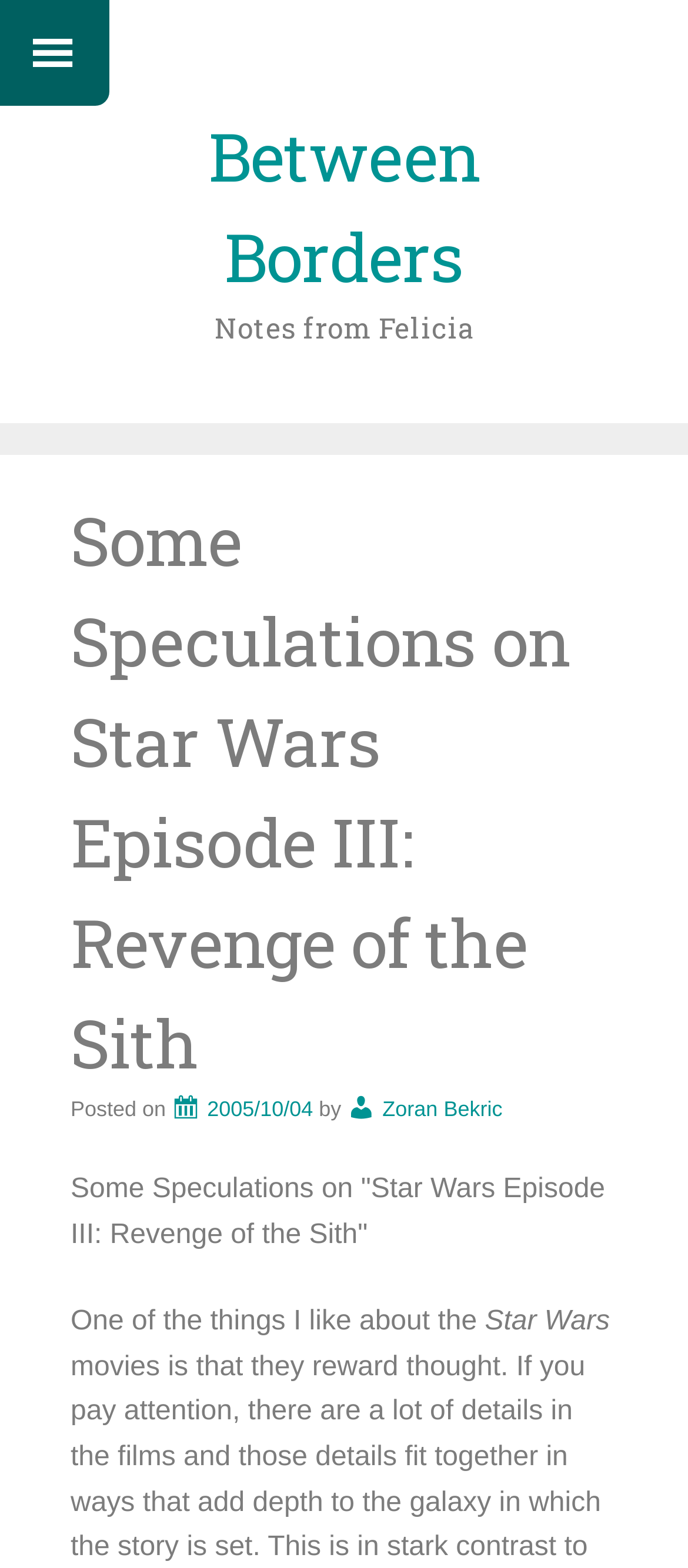Who is the author of the article?
Look at the image and provide a short answer using one word or a phrase.

Zoran Bekric